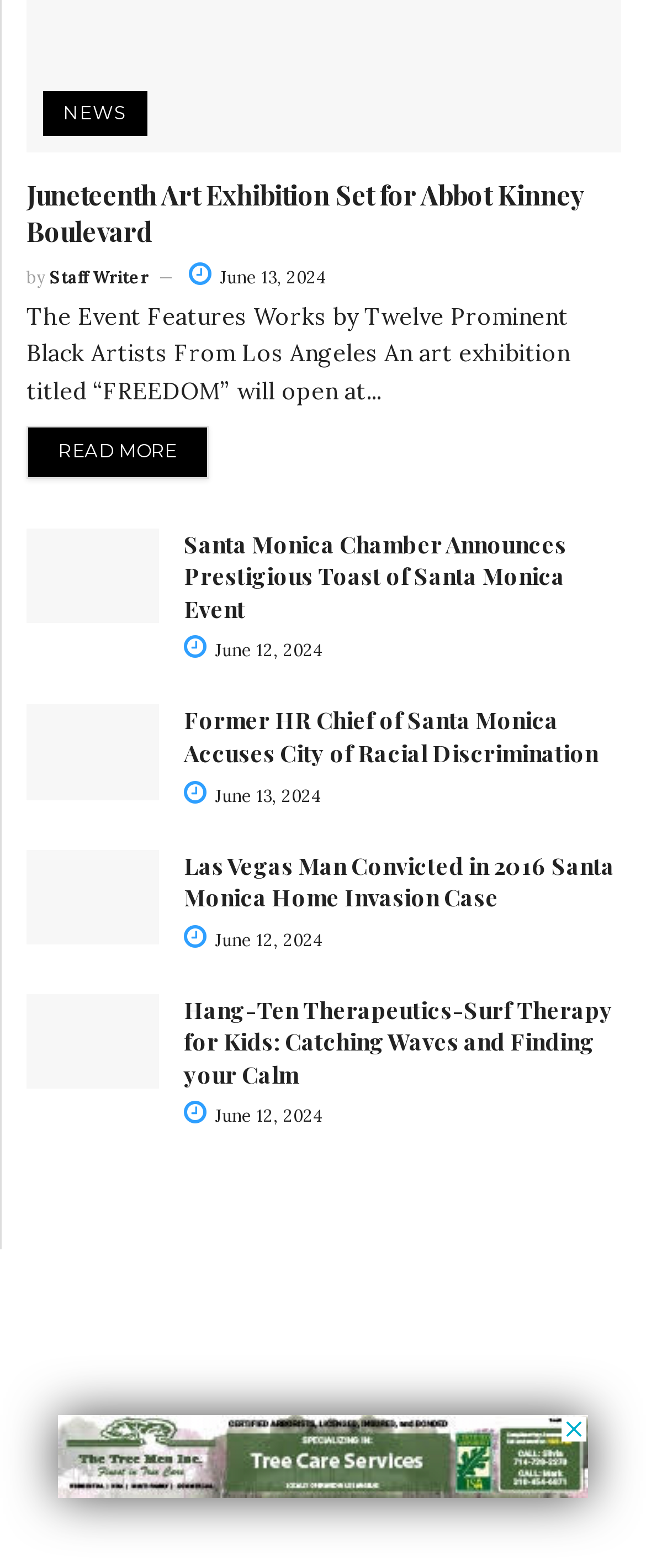How many articles are on this webpage?
Identify the answer in the screenshot and reply with a single word or phrase.

5